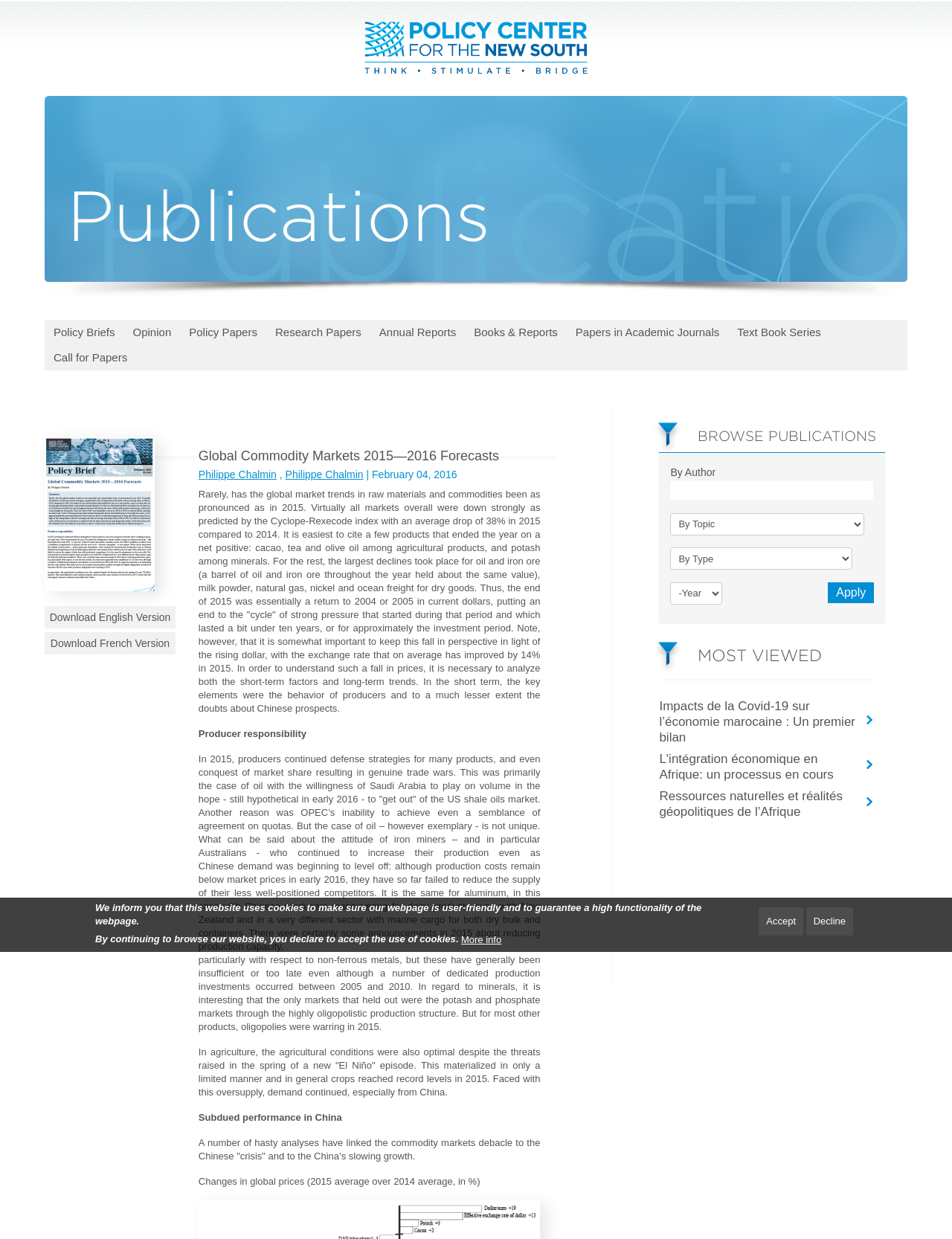Locate the bounding box coordinates of the element's region that should be clicked to carry out the following instruction: "Click on the 'Policy Briefs' link". The coordinates need to be four float numbers between 0 and 1, i.e., [left, top, right, bottom].

[0.047, 0.258, 0.13, 0.278]